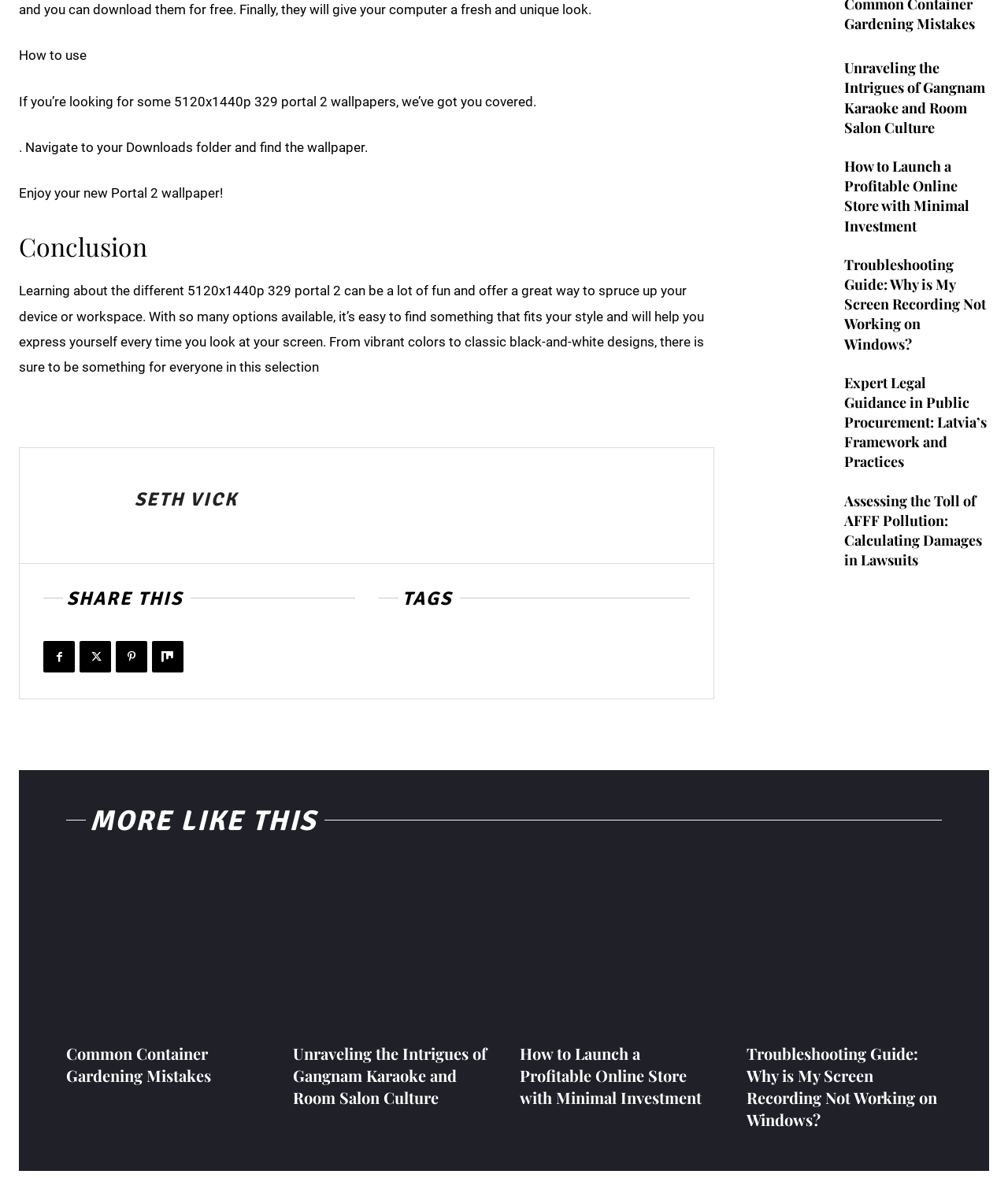Refer to the image and provide an in-depth answer to the question: 
What is the category of the related articles?

The related articles section appears to contain links to articles on various topics, including Gangnam Karaoke and Room Salon Culture, launching an online store, screen recording on Windows, and more, indicating that the category is quite broad and encompasses different subjects.